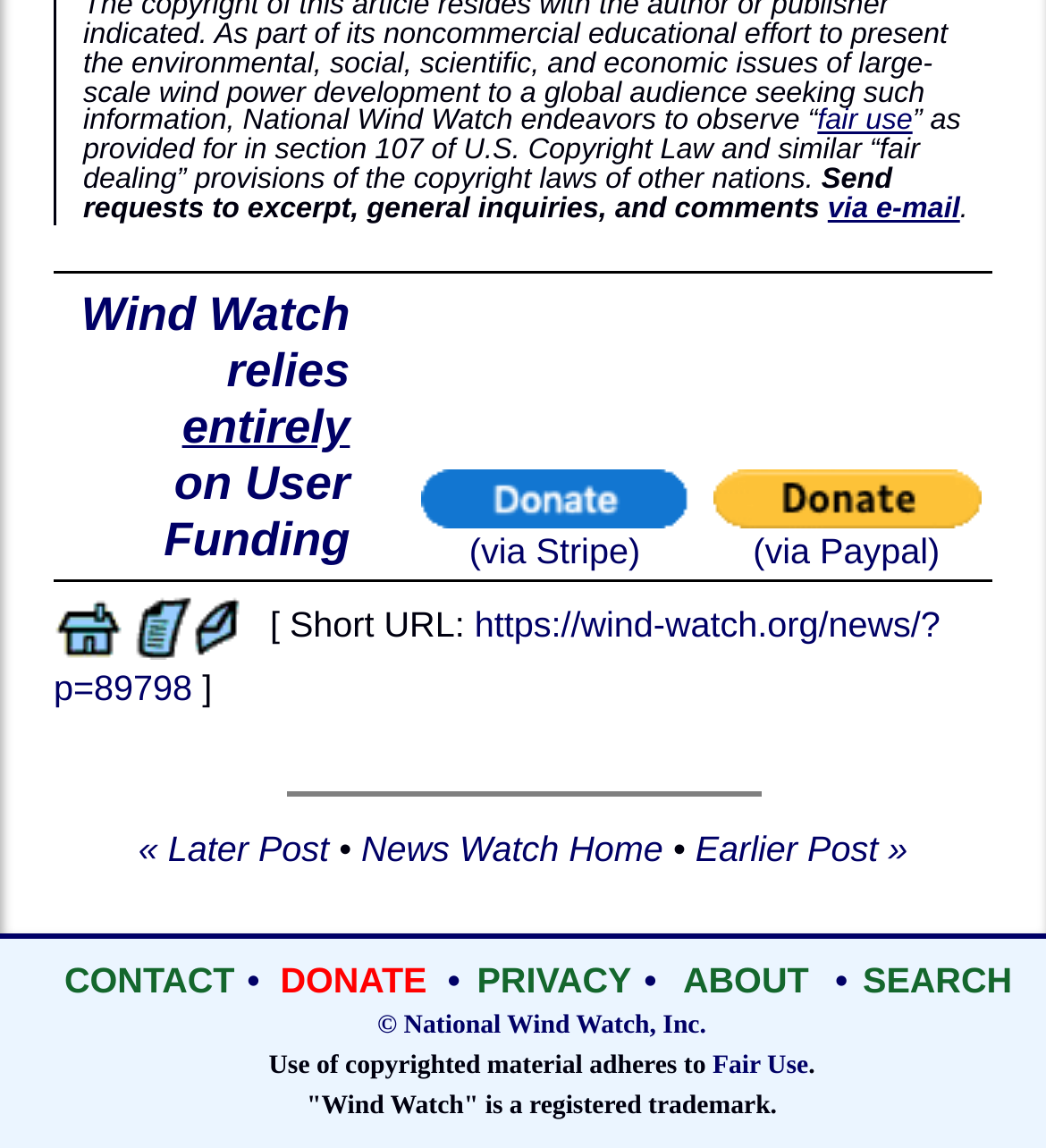Highlight the bounding box coordinates of the element you need to click to perform the following instruction: "Send an email."

[0.791, 0.168, 0.918, 0.196]